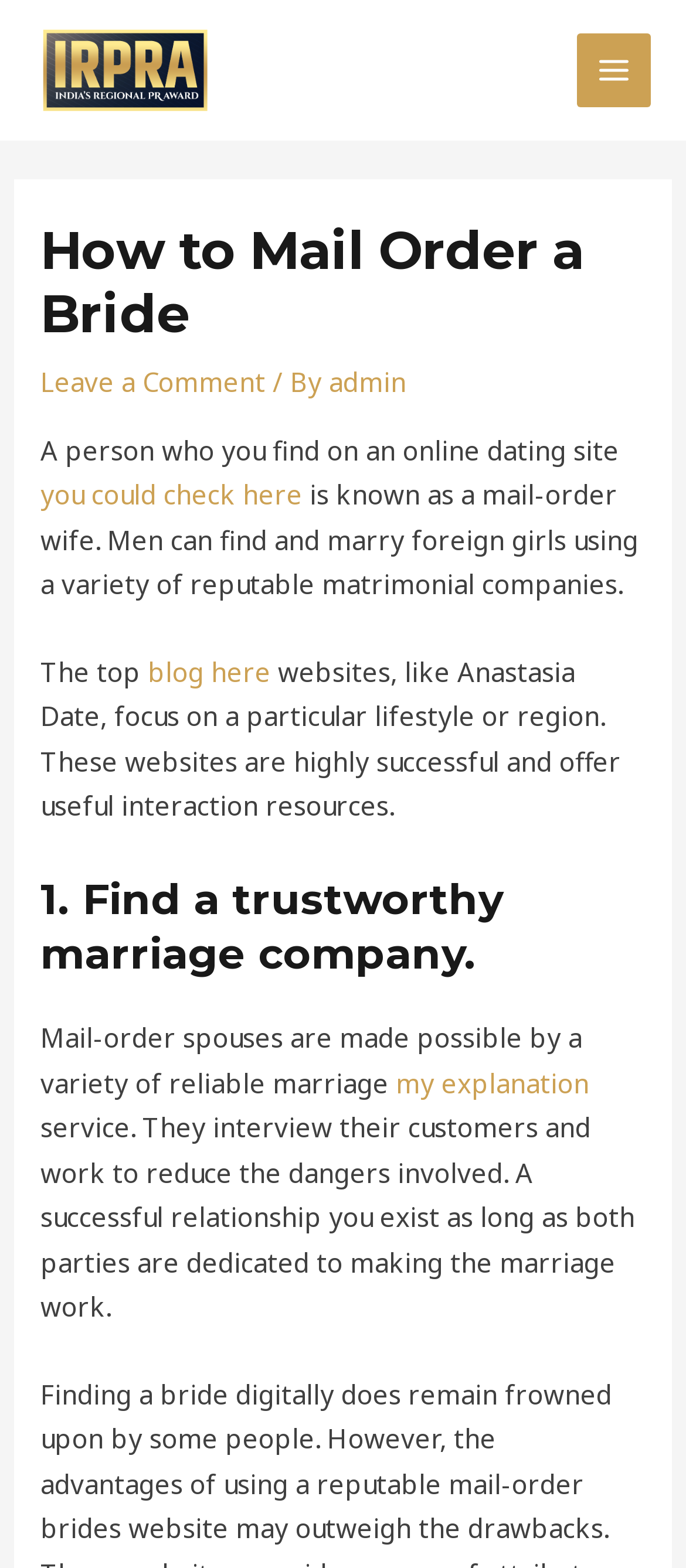Refer to the image and offer a detailed explanation in response to the question: What is a mail-order wife?

Based on the webpage content, a mail-order wife is defined as a person who you find on an online dating site, and men can find and marry foreign girls using a variety of reputable matrimonial companies.